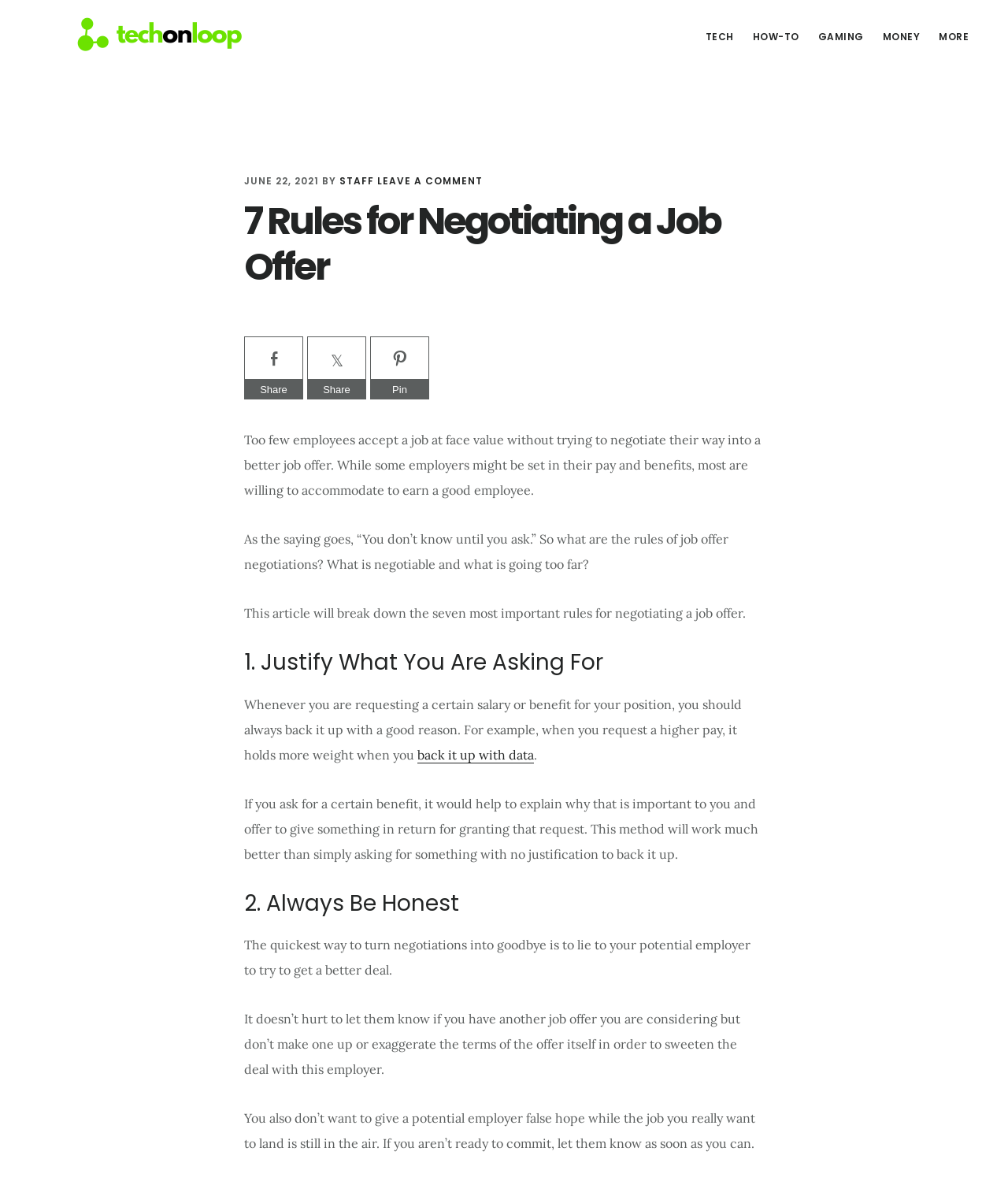Determine the bounding box coordinates of the section I need to click to execute the following instruction: "Click on the 'Share on Facebook' link". Provide the coordinates as four float numbers between 0 and 1, i.e., [left, top, right, bottom].

[0.242, 0.322, 0.301, 0.338]